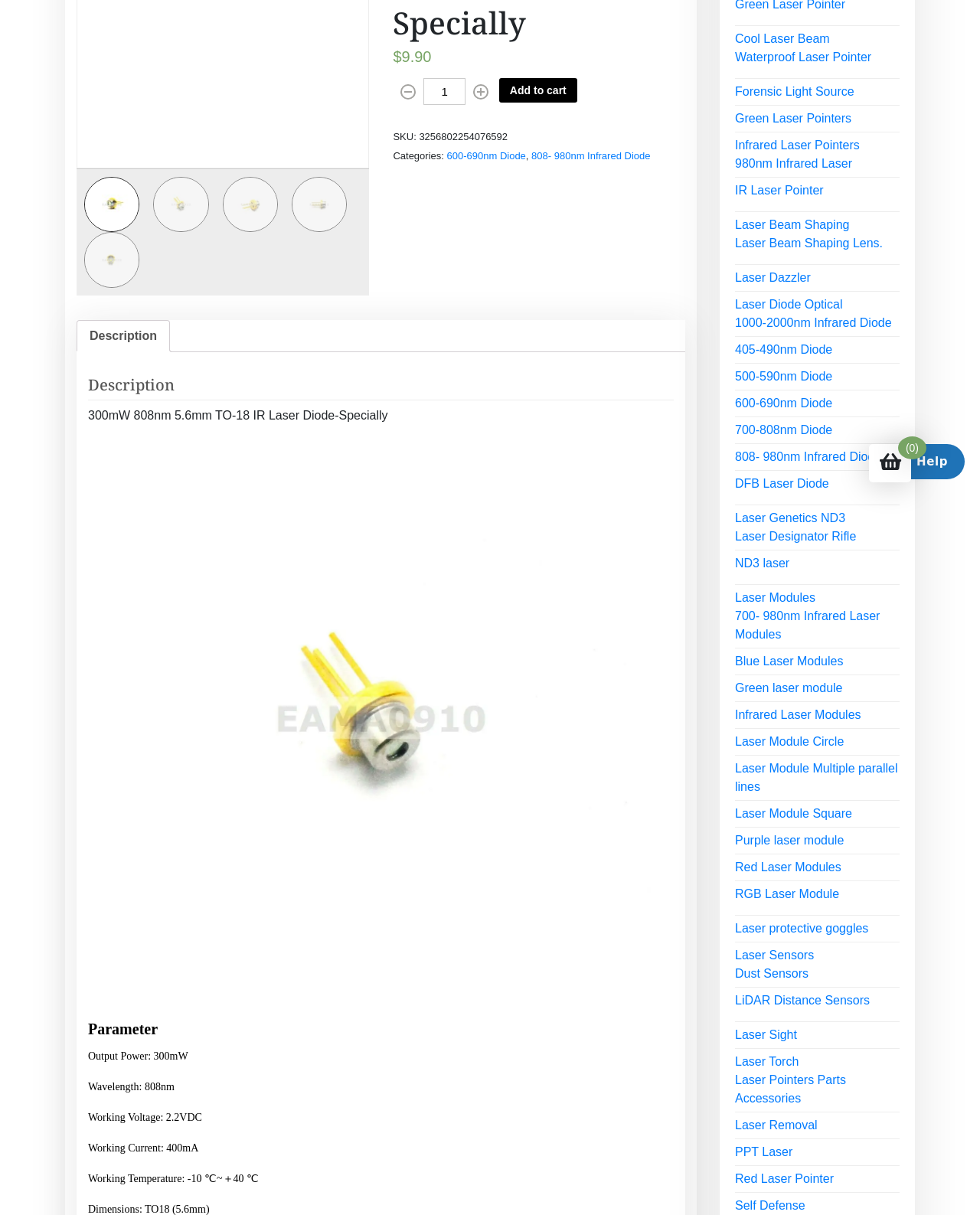Find the bounding box coordinates for the HTML element described as: "Laser Module Multiple parallel lines". The coordinates should consist of four float values between 0 and 1, i.e., [left, top, right, bottom].

[0.75, 0.627, 0.916, 0.653]